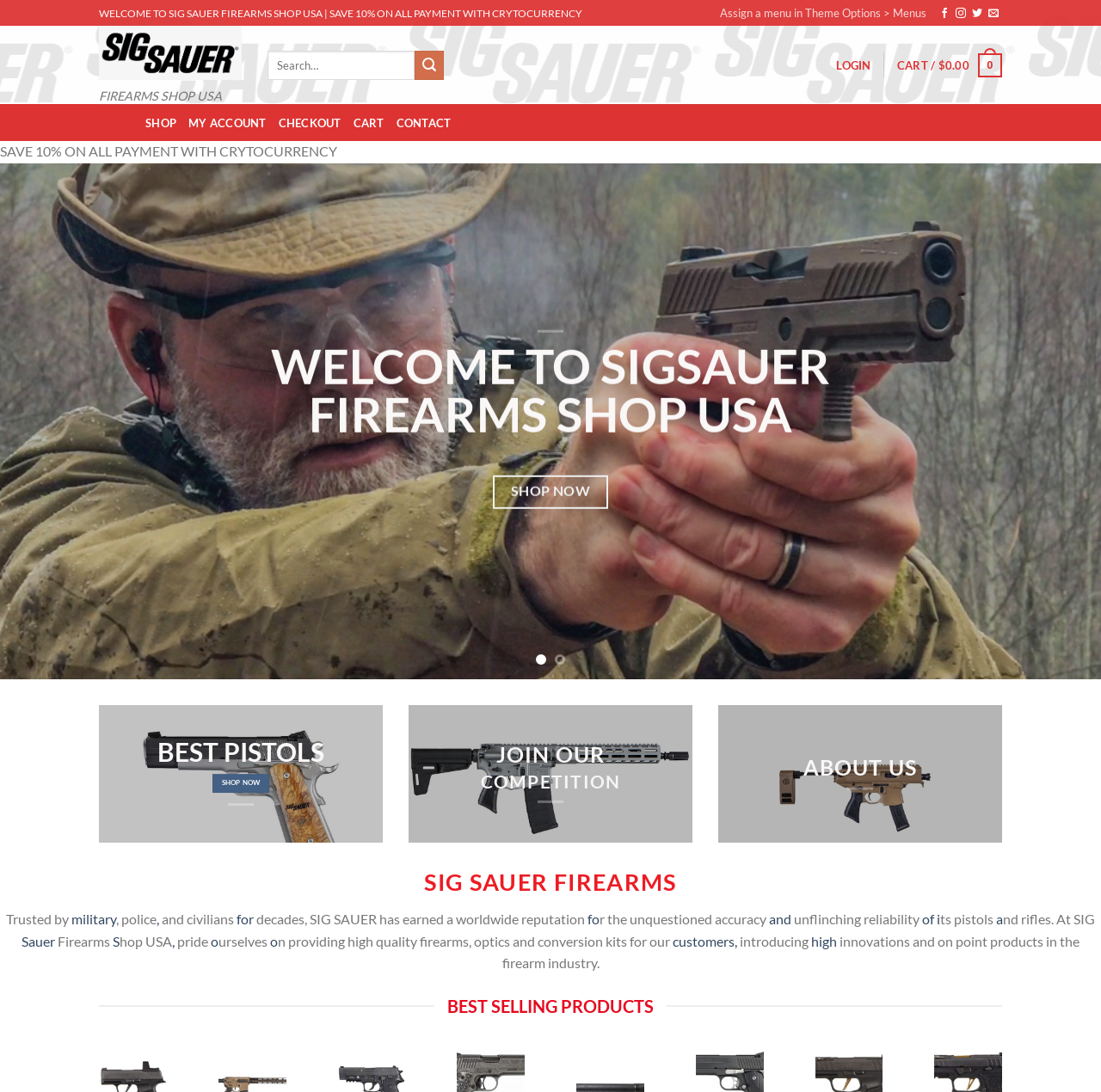How many navigation menu items are there?
Using the details shown in the screenshot, provide a comprehensive answer to the question.

I counted the number of navigation menu items by looking at the links at the top of the webpage, which are 'HOME', 'SHOP', 'MY ACCOUNT', 'CHECKOUT', 'CART', and 'CONTACT'.